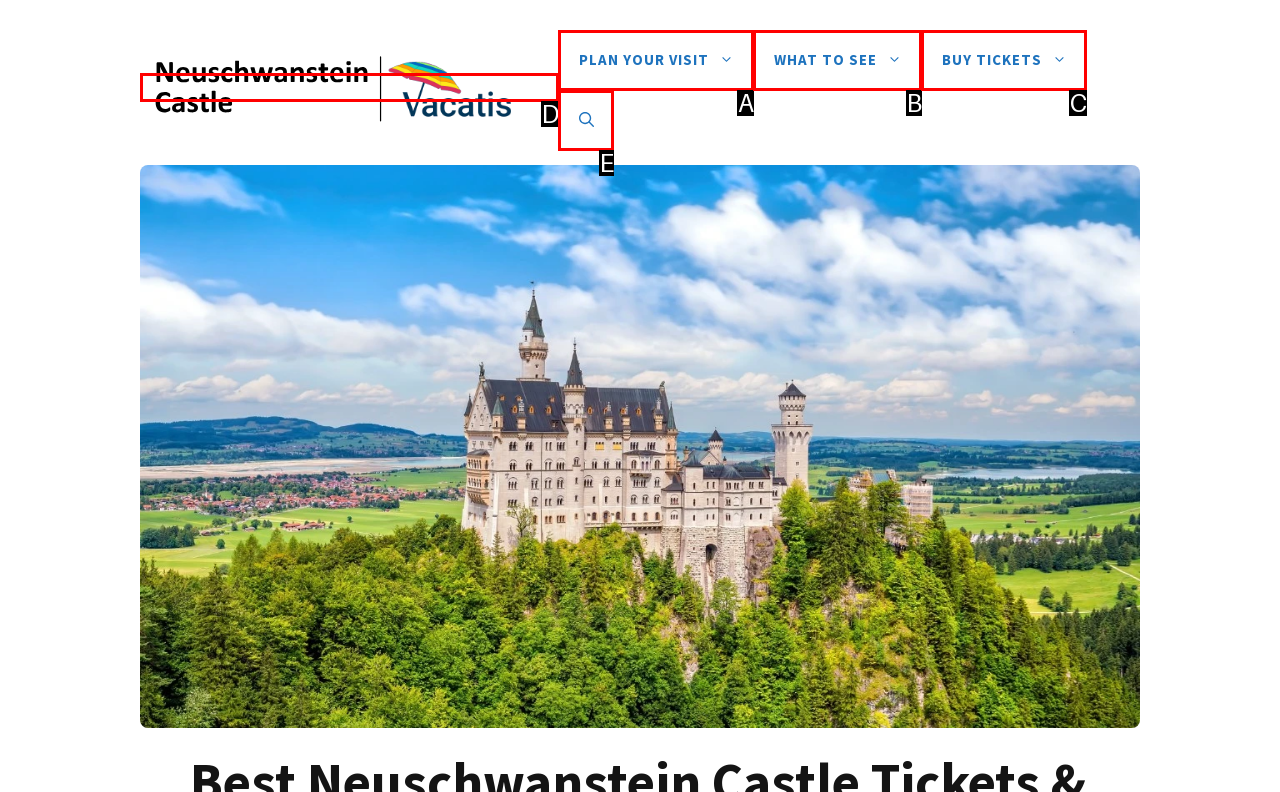Given the description: alt="Neuschwanstein Castle Tickets", identify the matching HTML element. Provide the letter of the correct option.

D